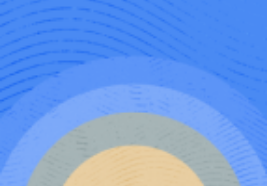What theme is the artwork likely associated with?
Based on the visual content, answer with a single word or a brief phrase.

Contemporary